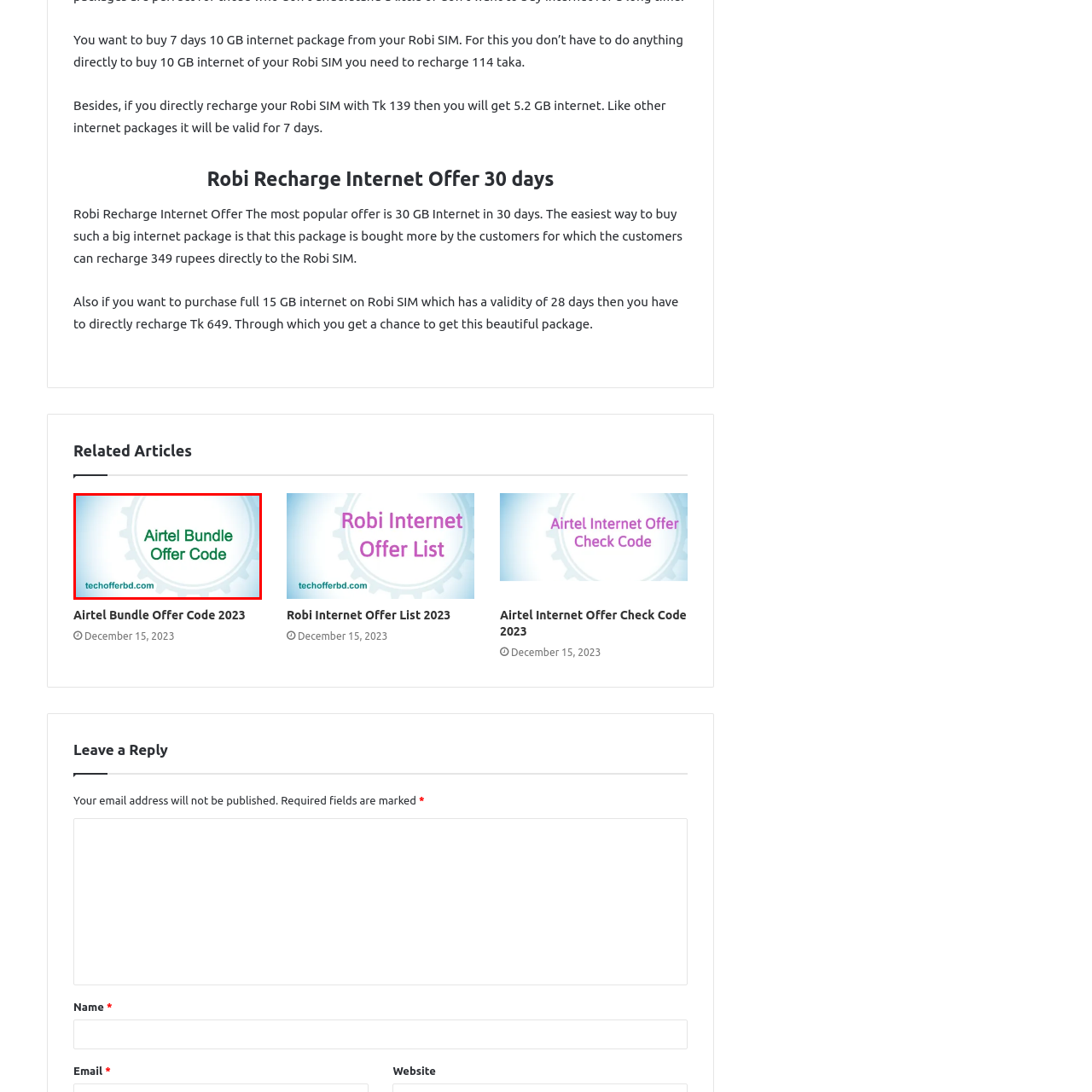Look at the image within the red outline, What is the purpose of the webpage? Answer with one word or phrase.

To provide mobile internet offers